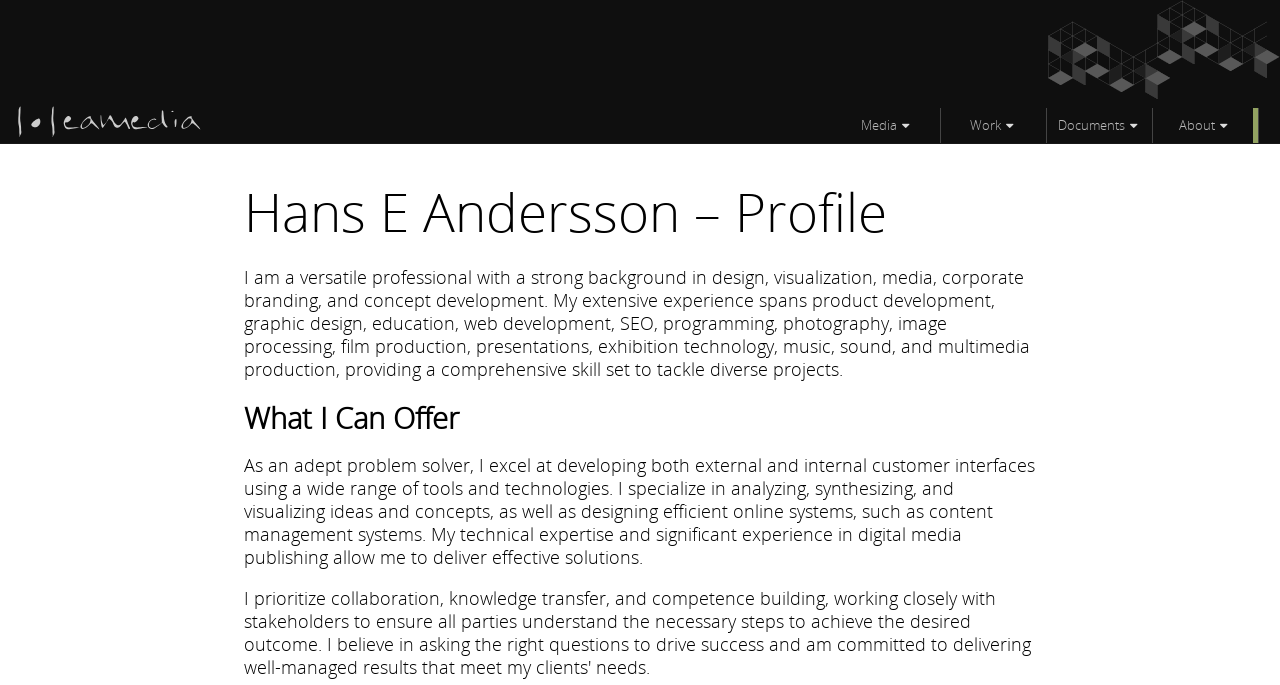Please determine the bounding box coordinates, formatted as (top-left x, top-left y, bottom-right x, bottom-right y), with all values as floating point numbers between 0 and 1. Identify the bounding box of the region described as: title="Return to HEAMEDIA.com start page"

[0.003, 0.179, 0.169, 0.207]